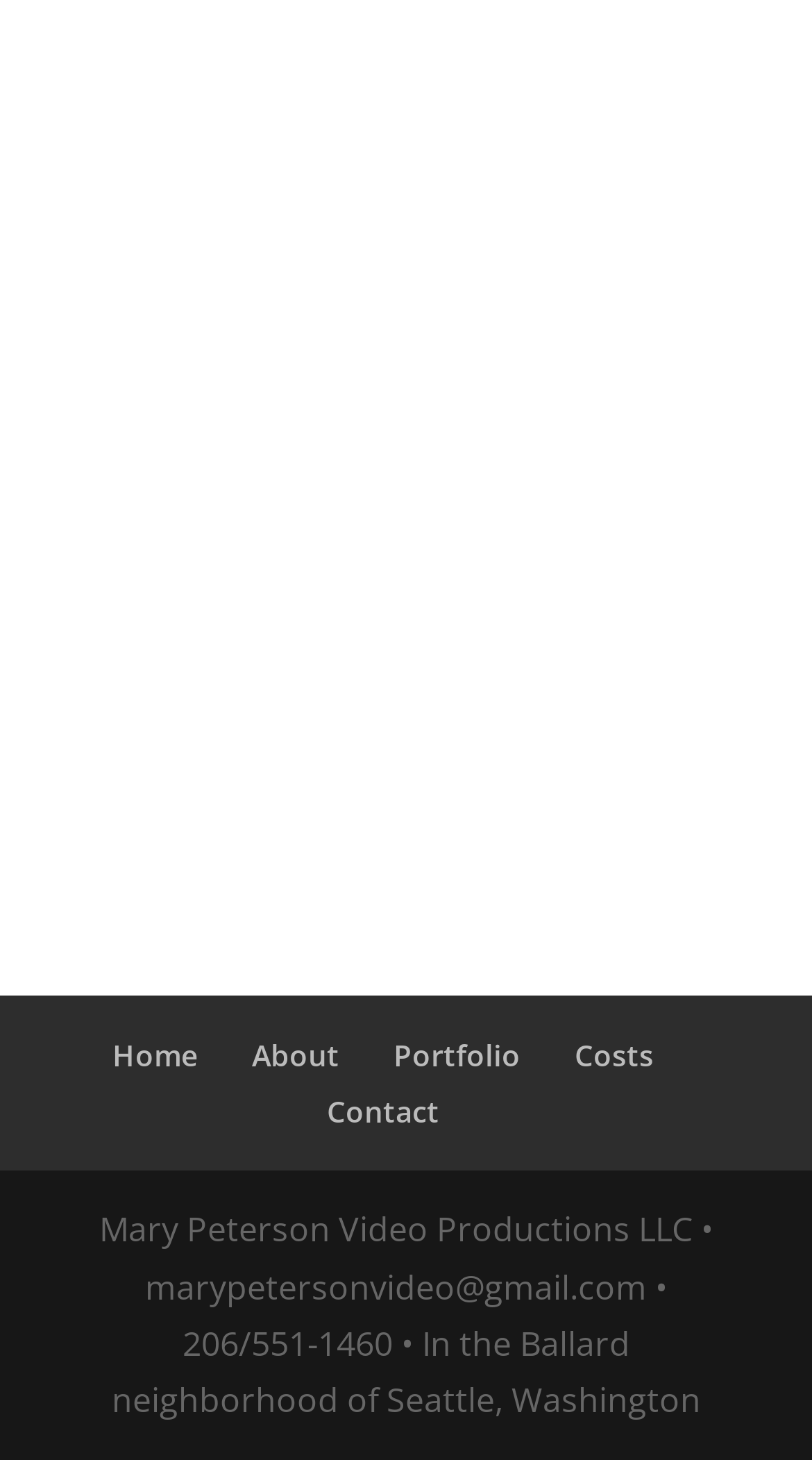Answer briefly with one word or phrase:
What is the company name?

Mary Peterson Video Productions LLC